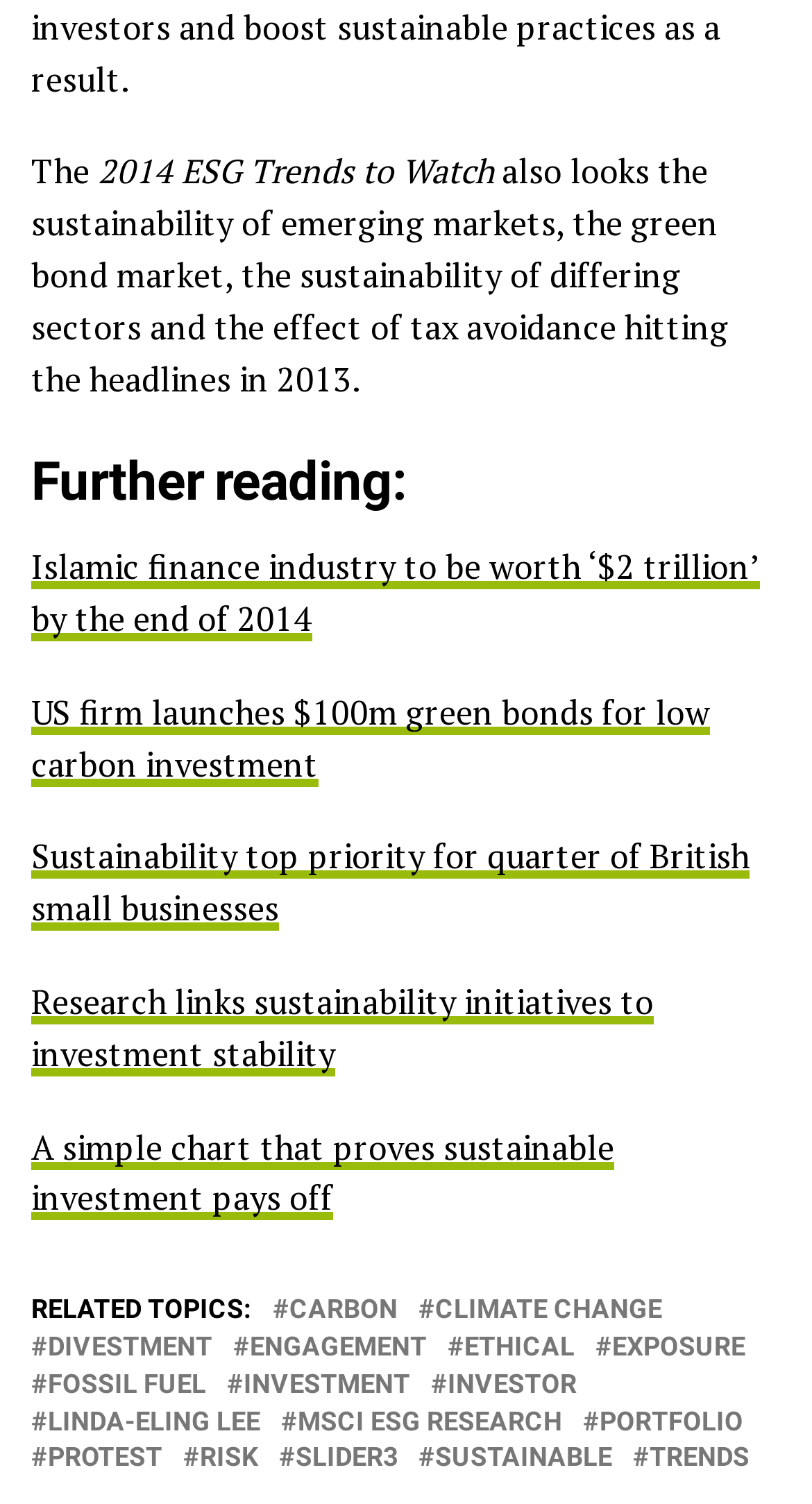Please determine the bounding box coordinates of the section I need to click to accomplish this instruction: "watch the demo video".

None